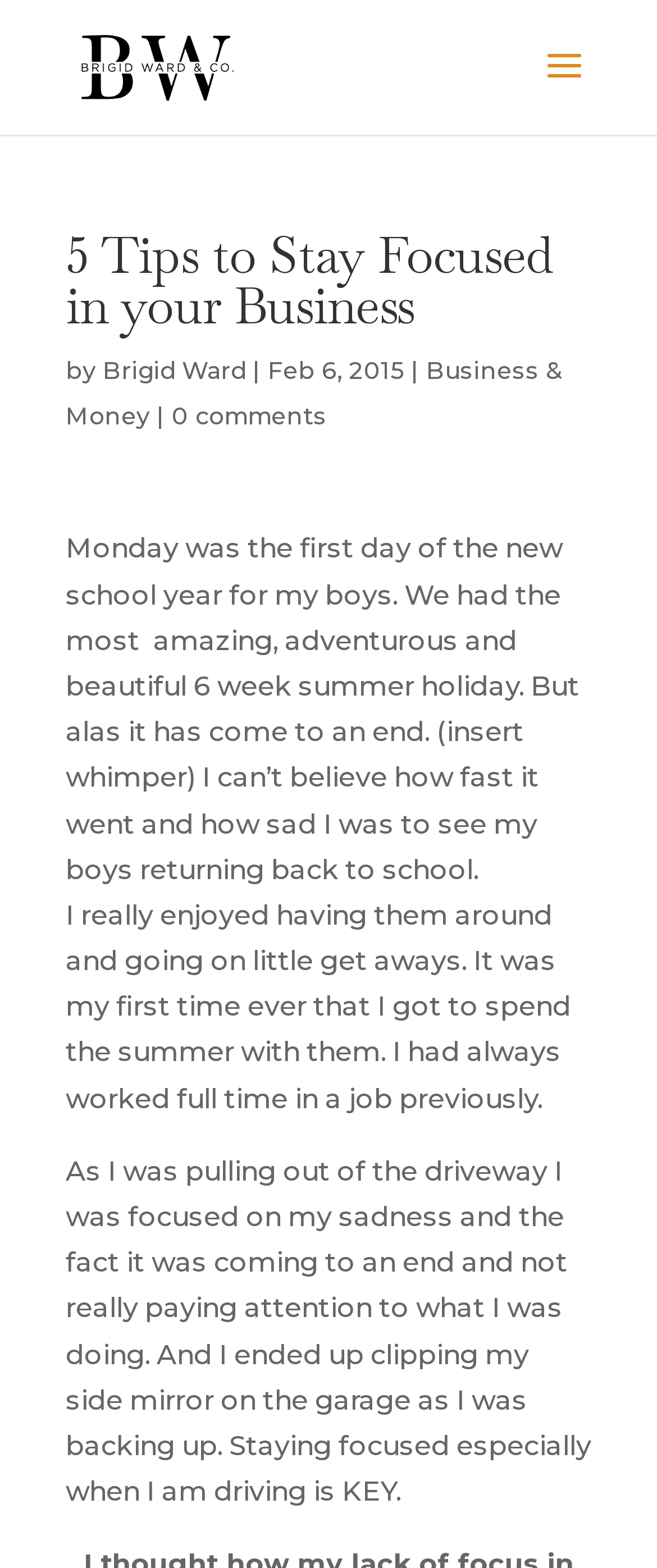Identify the main title of the webpage and generate its text content.

5 Tips to Stay Focused in your Business